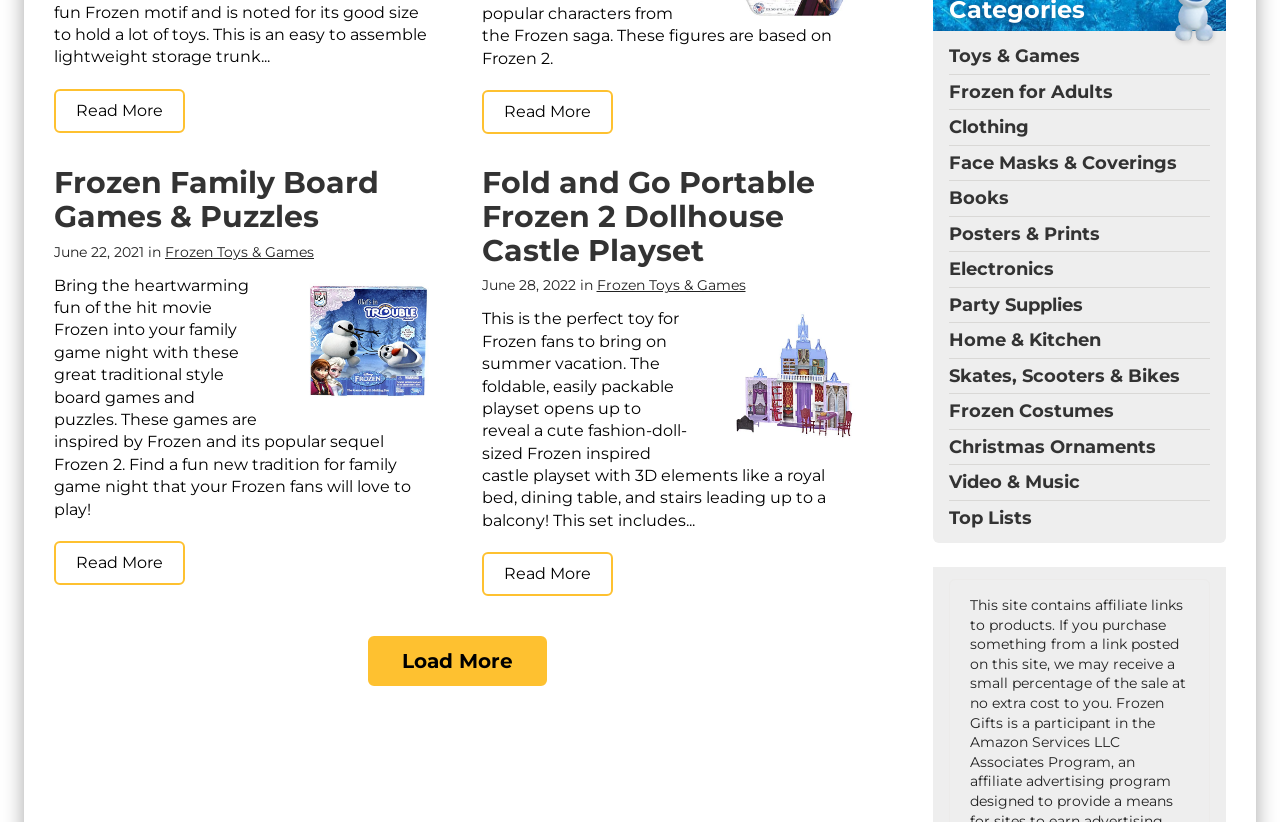How many 'Read More' links are on the page?
With the help of the image, please provide a detailed response to the question.

Based on the webpage content, specifically the links with the text 'Read More', it can be inferred that there are three 'Read More' links on the page, one in each article.